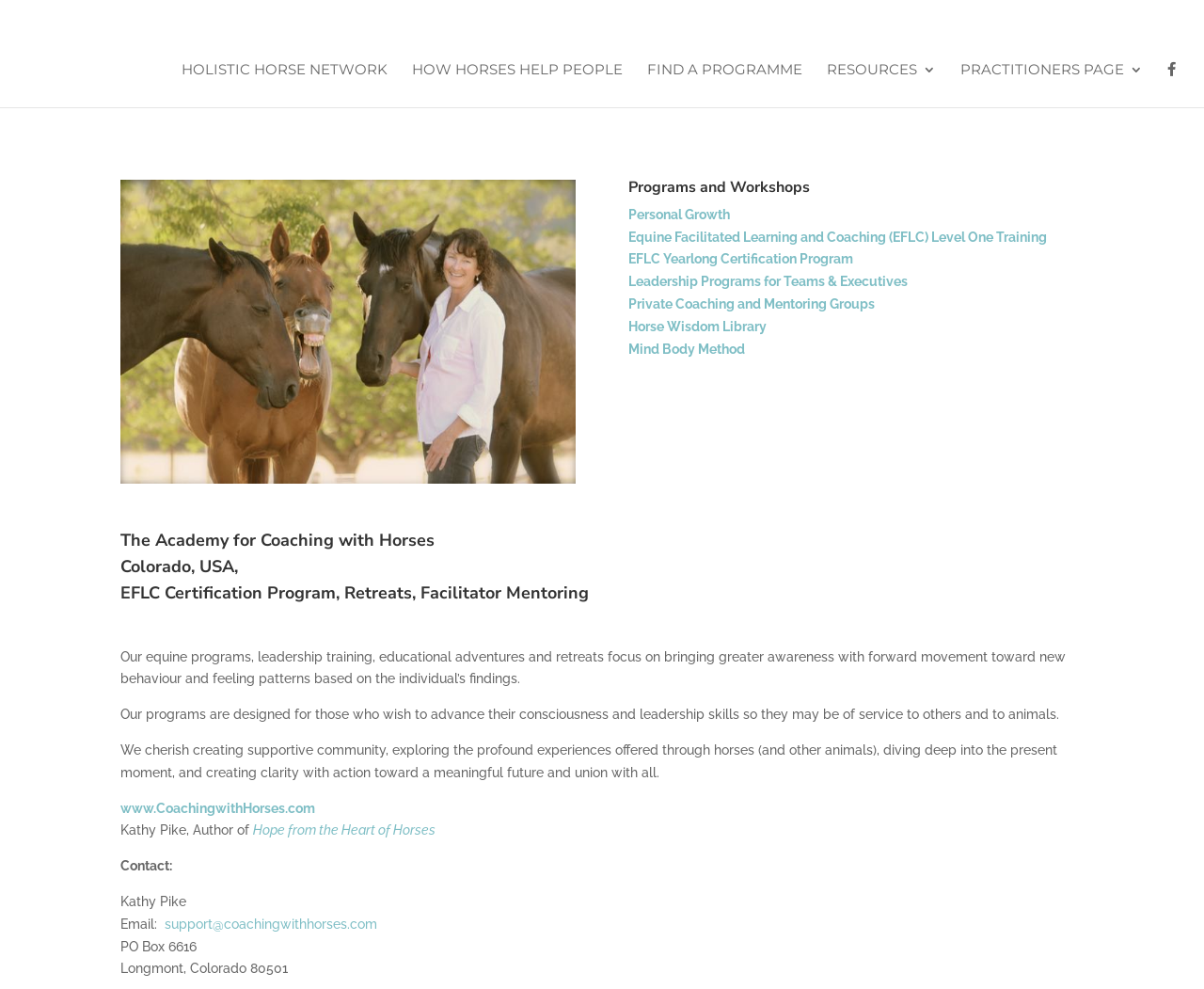What is the location of the organization?
With the help of the image, please provide a detailed response to the question.

The location of the organization can be found in the text 'PO Box 6616 Longmont, Colorado 80501' which provides the address of the organization, indicating that it is located in Longmont, Colorado 80501.